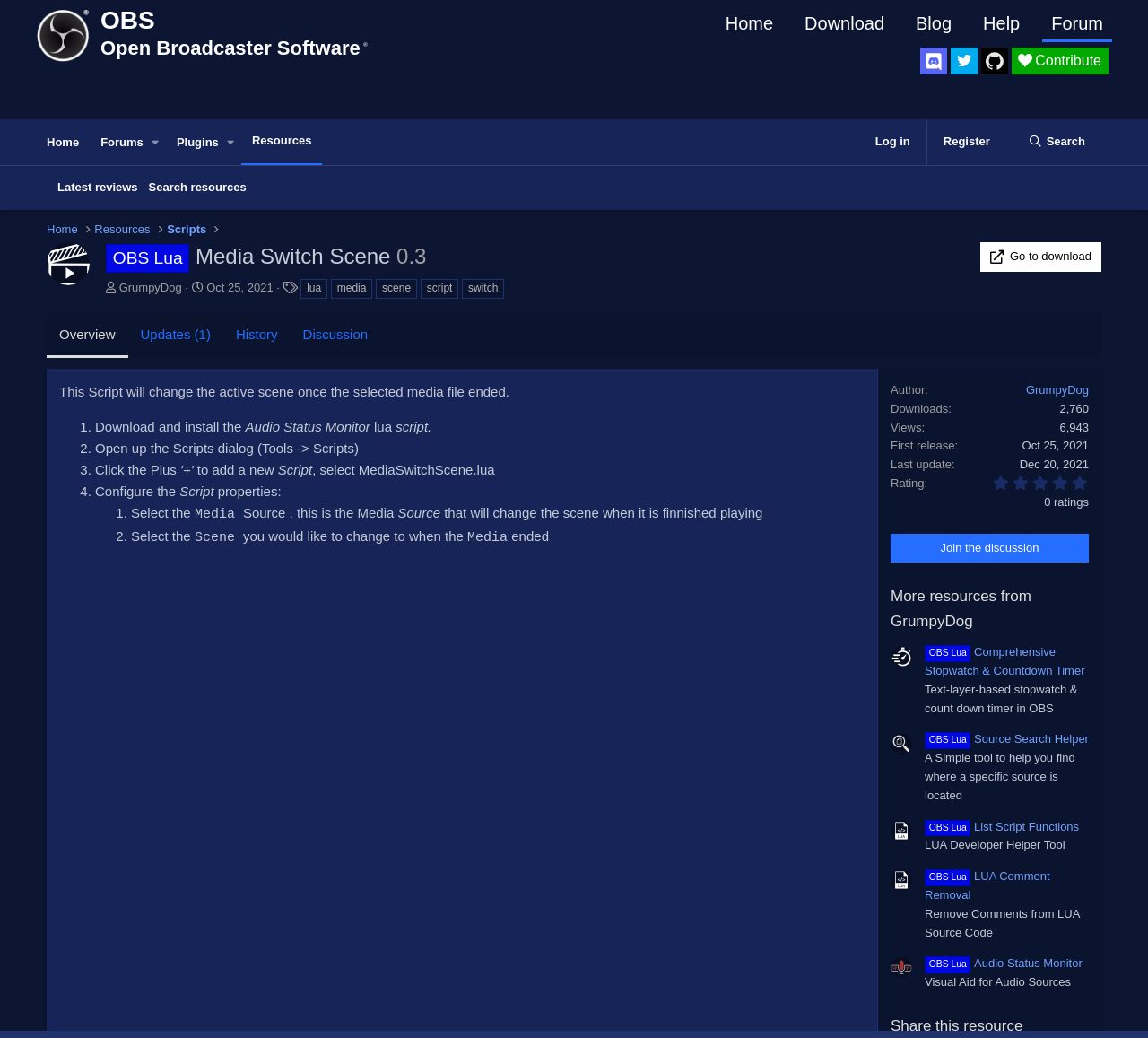Generate a comprehensive caption for the webpage you are viewing.

This webpage is about the OBS Lua Media Switch Scene script on the OBS Forums. At the top, there is a navigation bar with links to "Home", "Download", "Blog", "Help", and "Forum". Below that, there is a header section with the title "OBS Lua - Media Switch Scene" and an image of a media switch scene. 

To the right of the header section, there are links to "OBS Discord", "OBS Twitter", "OBS GitHub", and "Contribute". Below that, there is a section with links to "Home", "Forums", "Plugins", and "Resources". 

On the left side of the page, there is a section with links to "Latest reviews", "Search resources", and "Home". Below that, there is a section with links to "Resources", "Scripts", and "Overview". 

The main content of the page is about the OBS Lua Media Switch Scene script. It has a description that says "This Script will change the active scene once the selected media file ended." Below that, there are instructions on how to use the script, including downloading and installing the Audio Status Monitor lua script, opening the Scripts dialog, and configuring the script properties. 

At the bottom of the page, there is a section with tags "lua", "media", "scene", "script", and "switch".